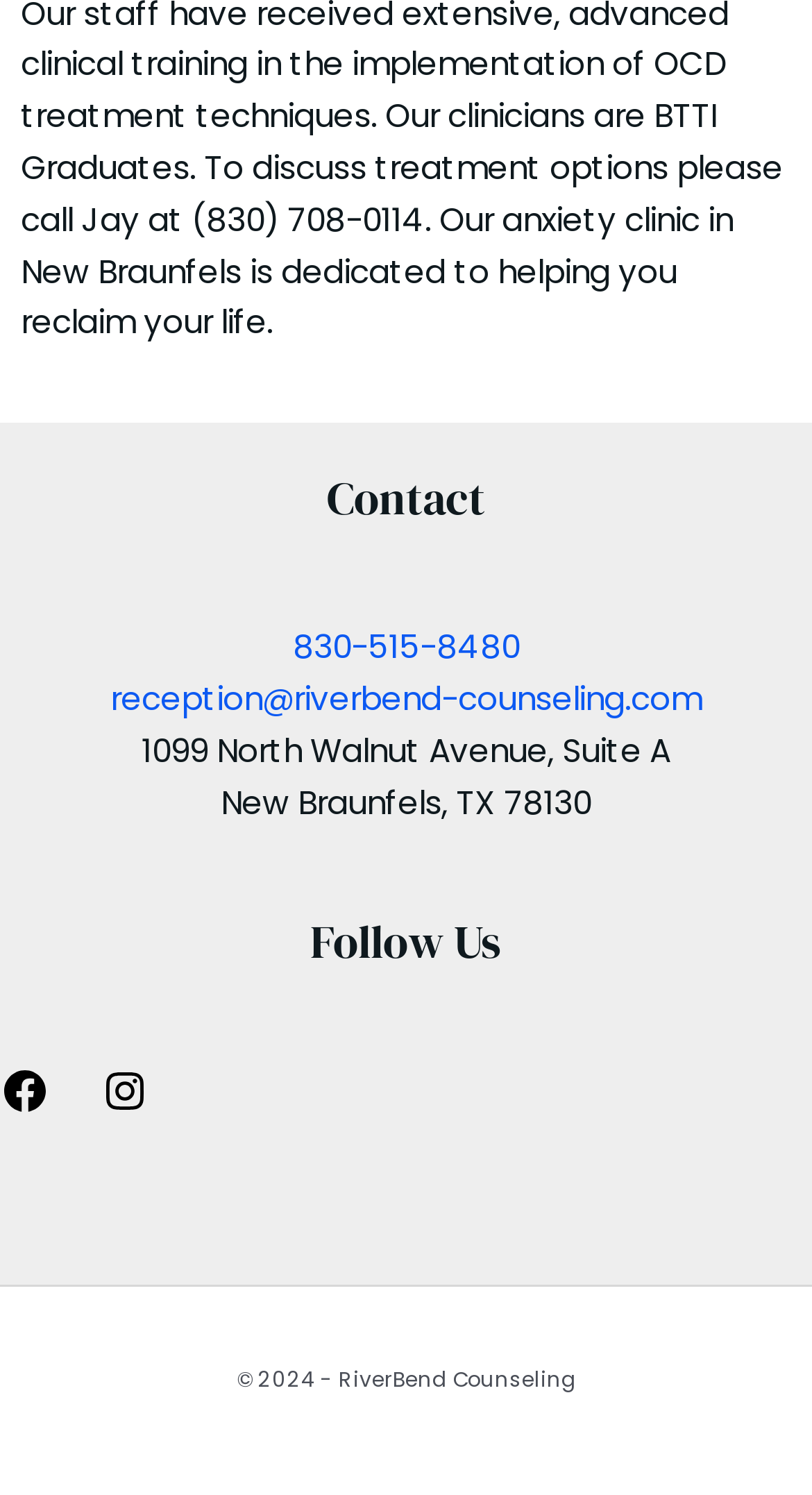Please answer the following question as detailed as possible based on the image: 
What social media platforms can you follow RiverBend Counseling on?

I found the social media links by looking at the 'Follow Us' section in the footer, where Facebook and Instagram are listed as links.